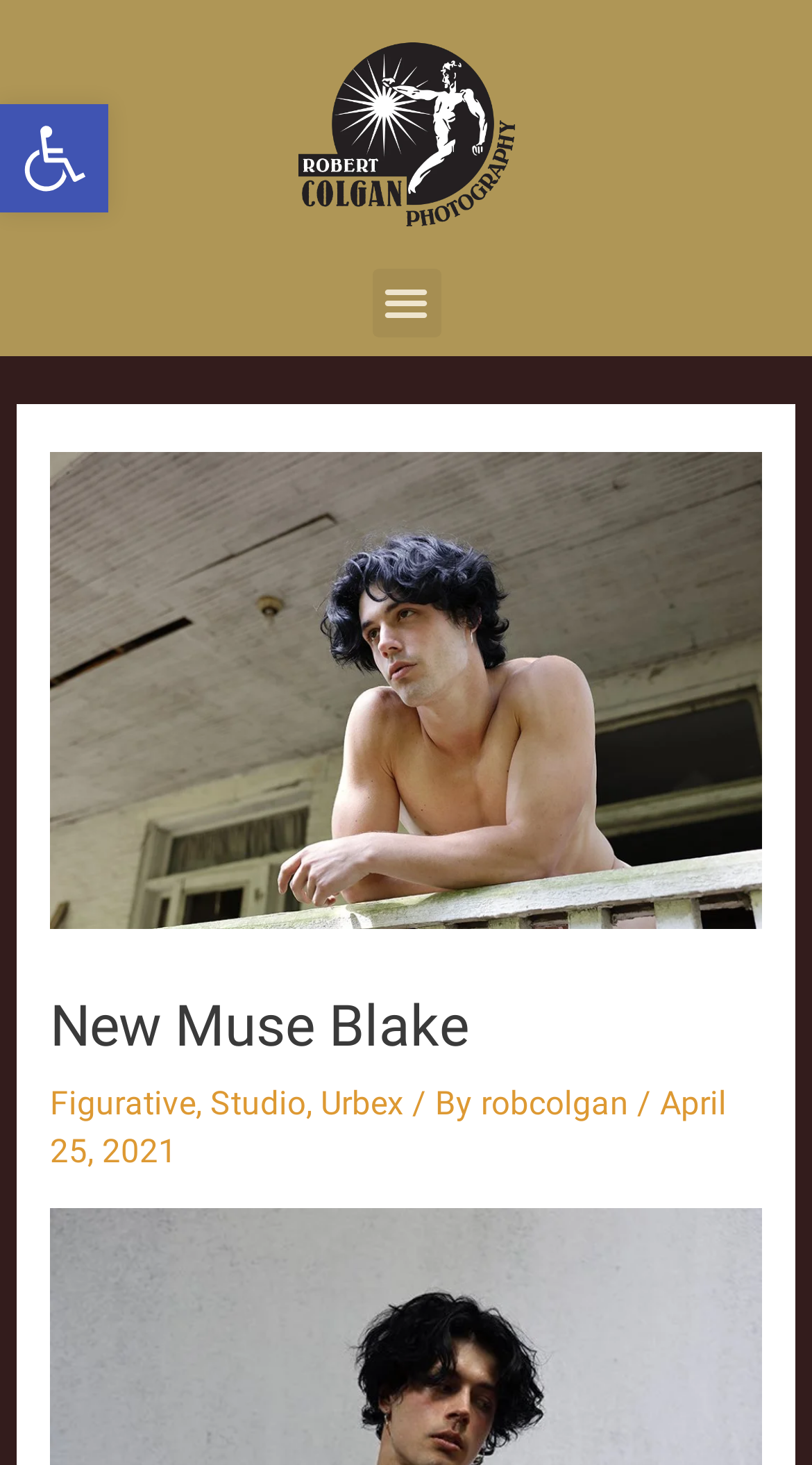What is the name of the model in the photo?
Using the image as a reference, answer the question with a short word or phrase.

Blake